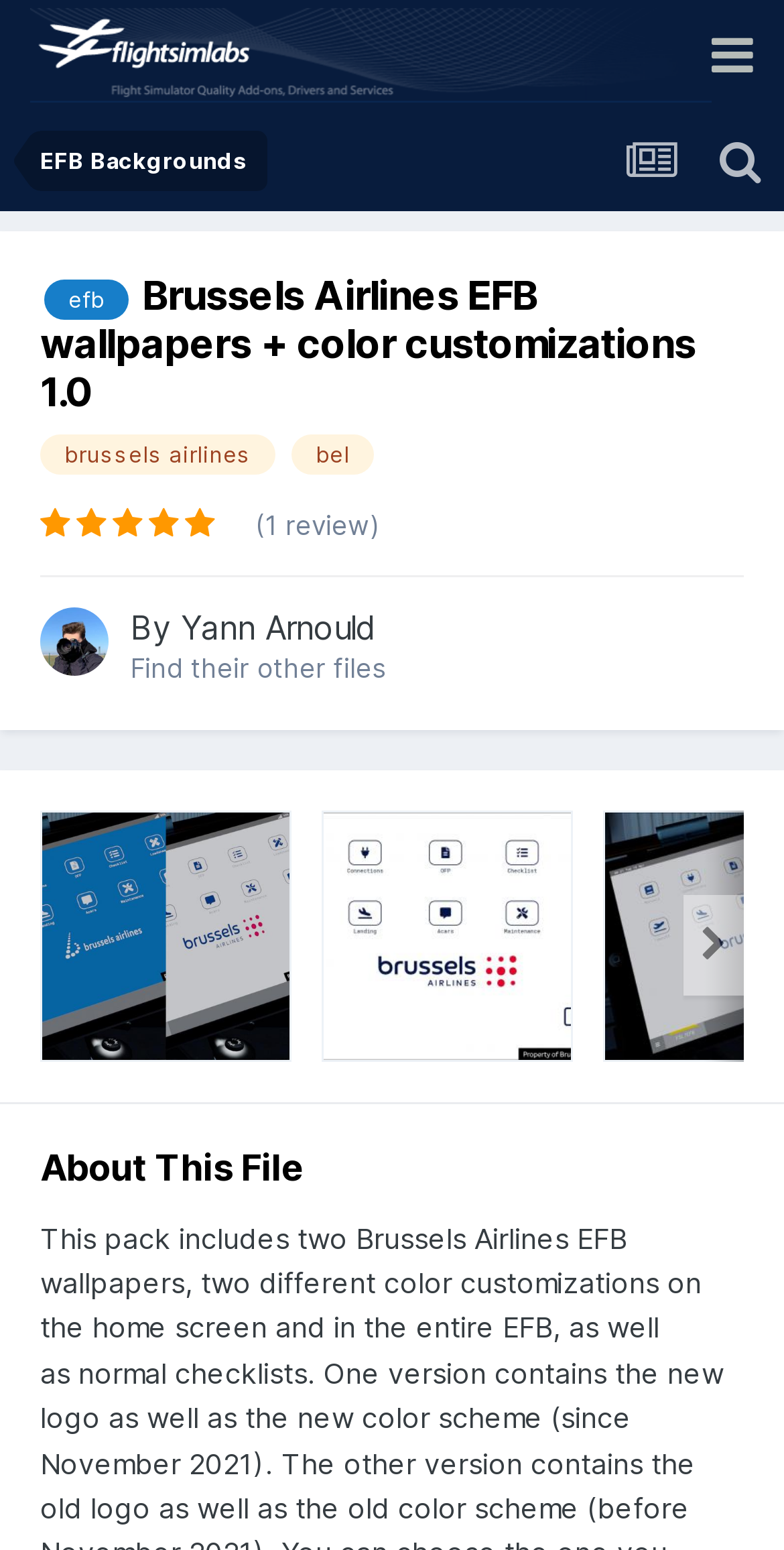Respond with a single word or phrase to the following question:
How many reviews does this file have?

1